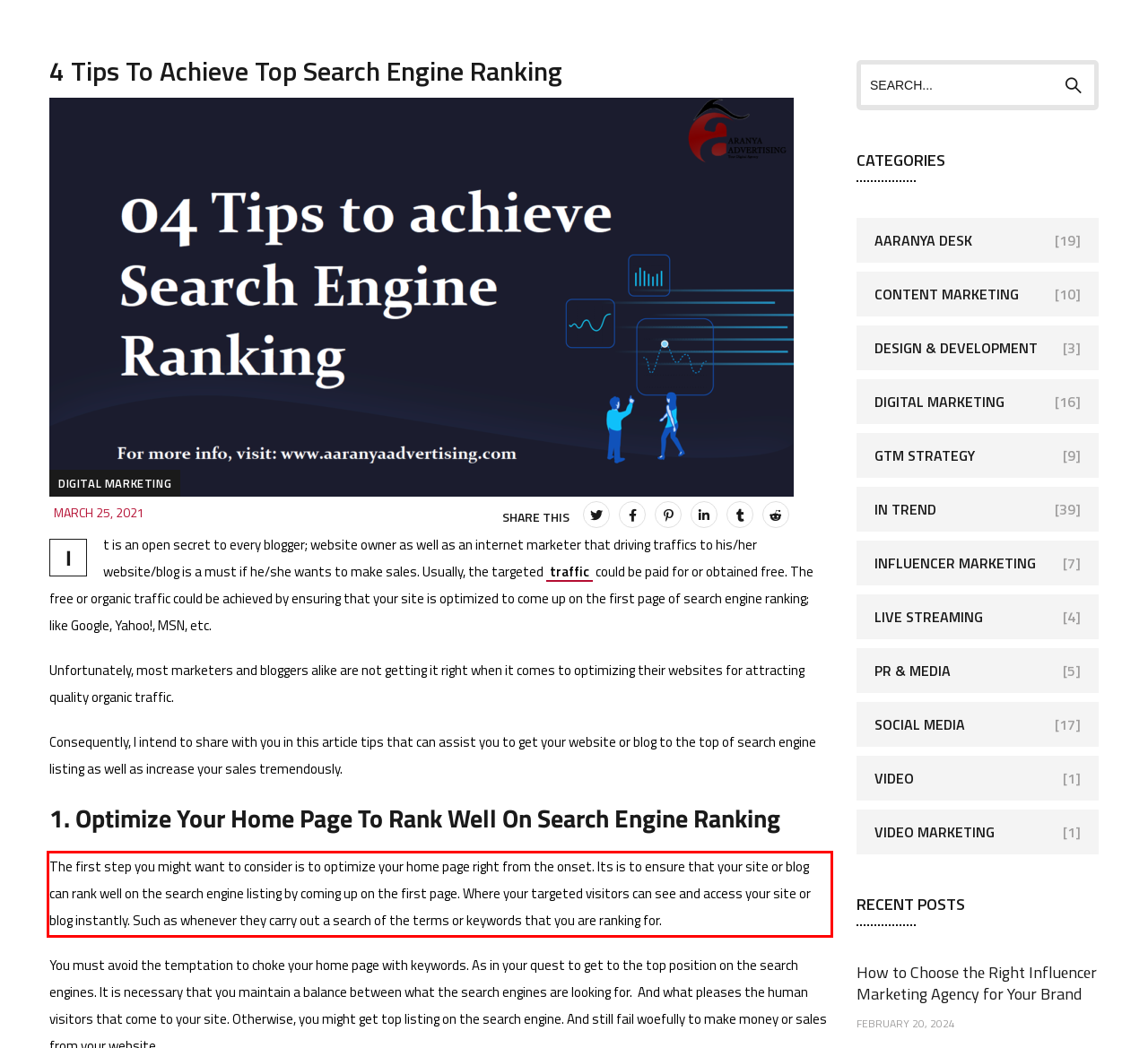Analyze the screenshot of the webpage and extract the text from the UI element that is inside the red bounding box.

The first step you might want to consider is to optimize your home page right from the onset. Its is to ensure that your site or blog can rank well on the search engine listing by coming up on the first page. Where your targeted visitors can see and access your site or blog instantly. Such as whenever they carry out a search of the terms or keywords that you are ranking for.